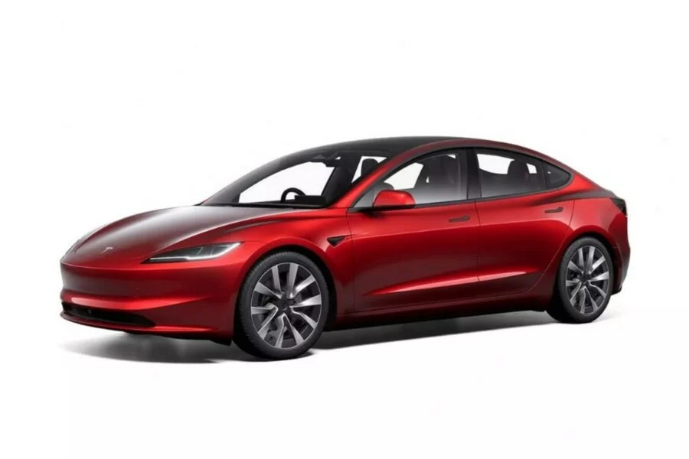Please provide a brief answer to the question using only one word or phrase: 
What is the focus of Tesla's innovative engineering?

aerodynamics and efficiency